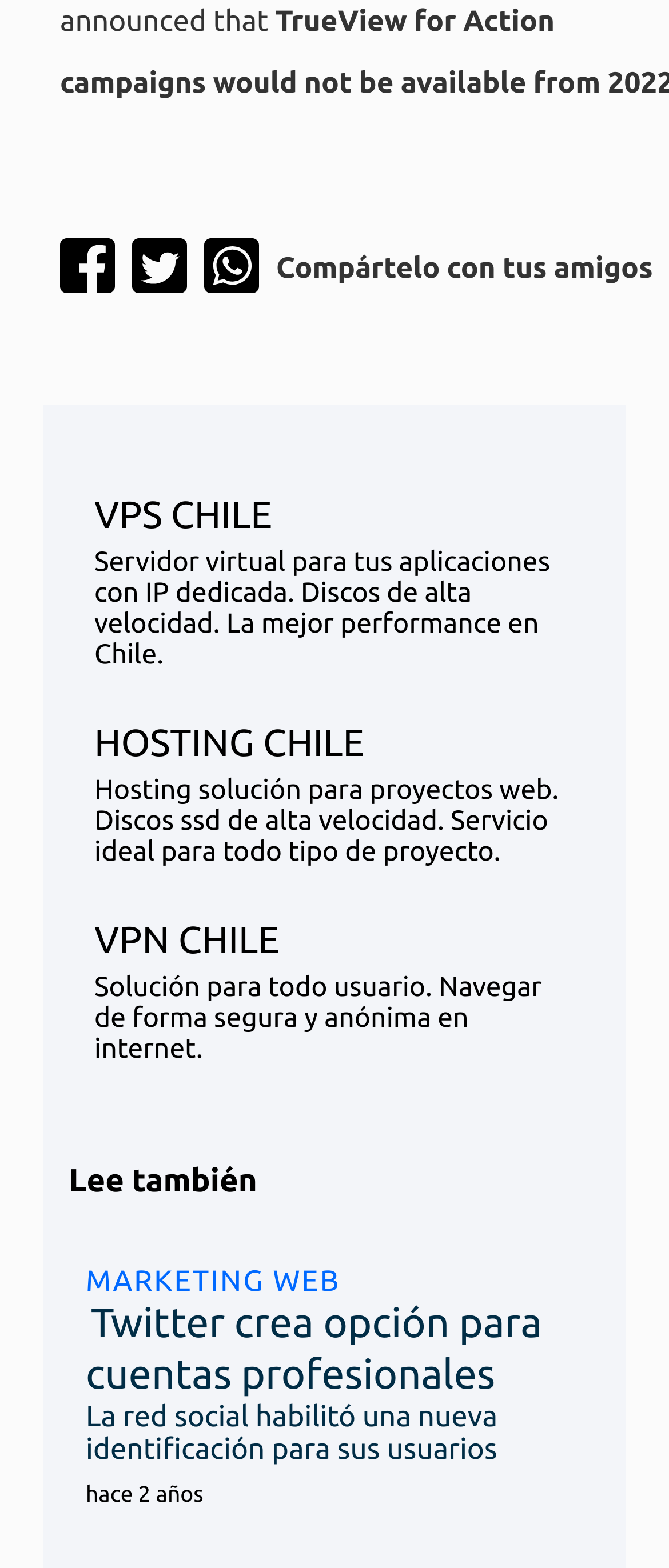Given the description of the UI element: "alt="Comparte en WhatsApp"", predict the bounding box coordinates in the form of [left, top, right, bottom], with each value being a float between 0 and 1.

[0.305, 0.151, 0.387, 0.194]